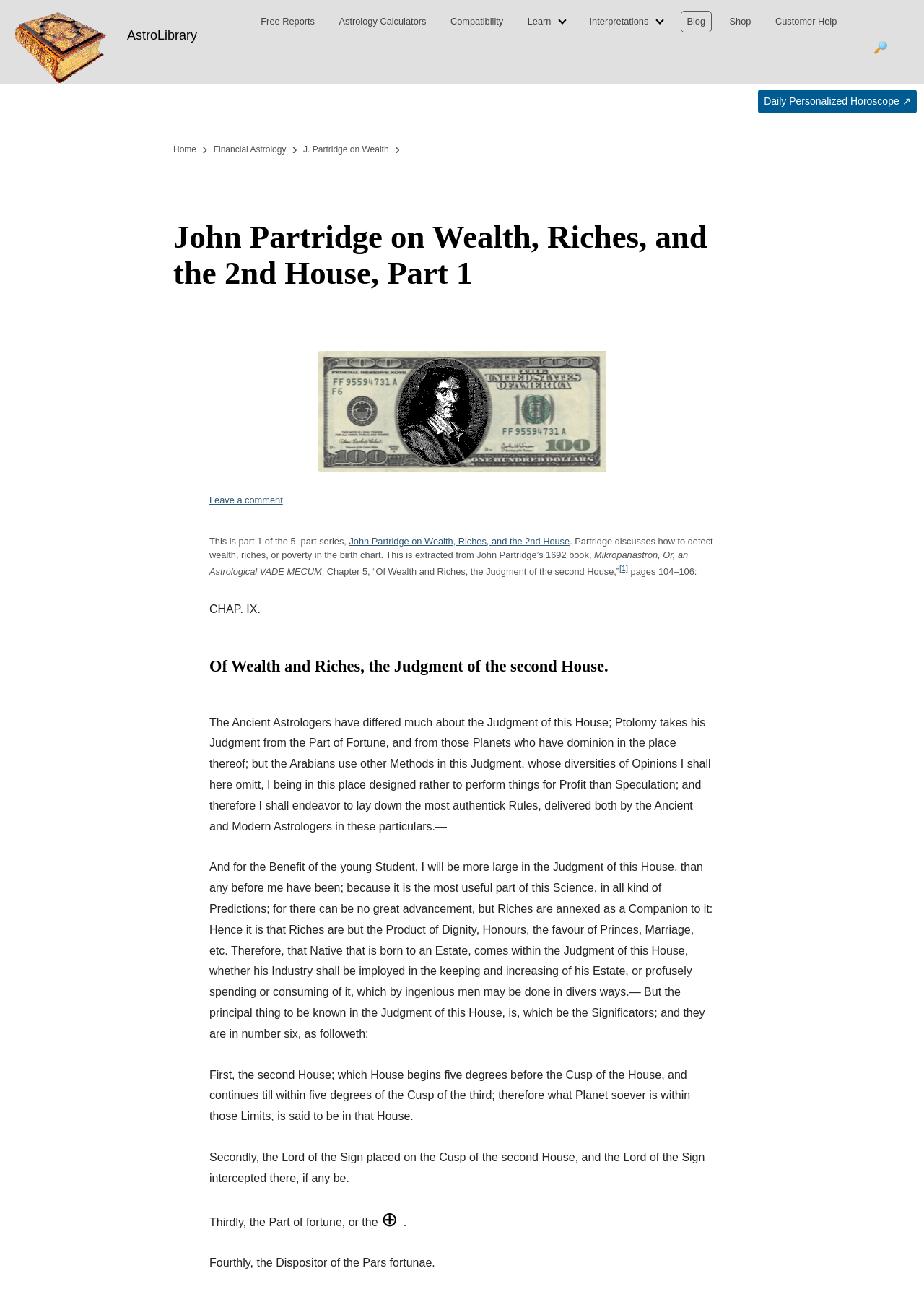Identify the bounding box coordinates of the section to be clicked to complete the task described by the following instruction: "Leave a comment on John Partridge on Wealth, Riches, and the 2nd House, Part 1". The coordinates should be four float numbers between 0 and 1, formatted as [left, top, right, bottom].

[0.227, 0.384, 0.306, 0.392]